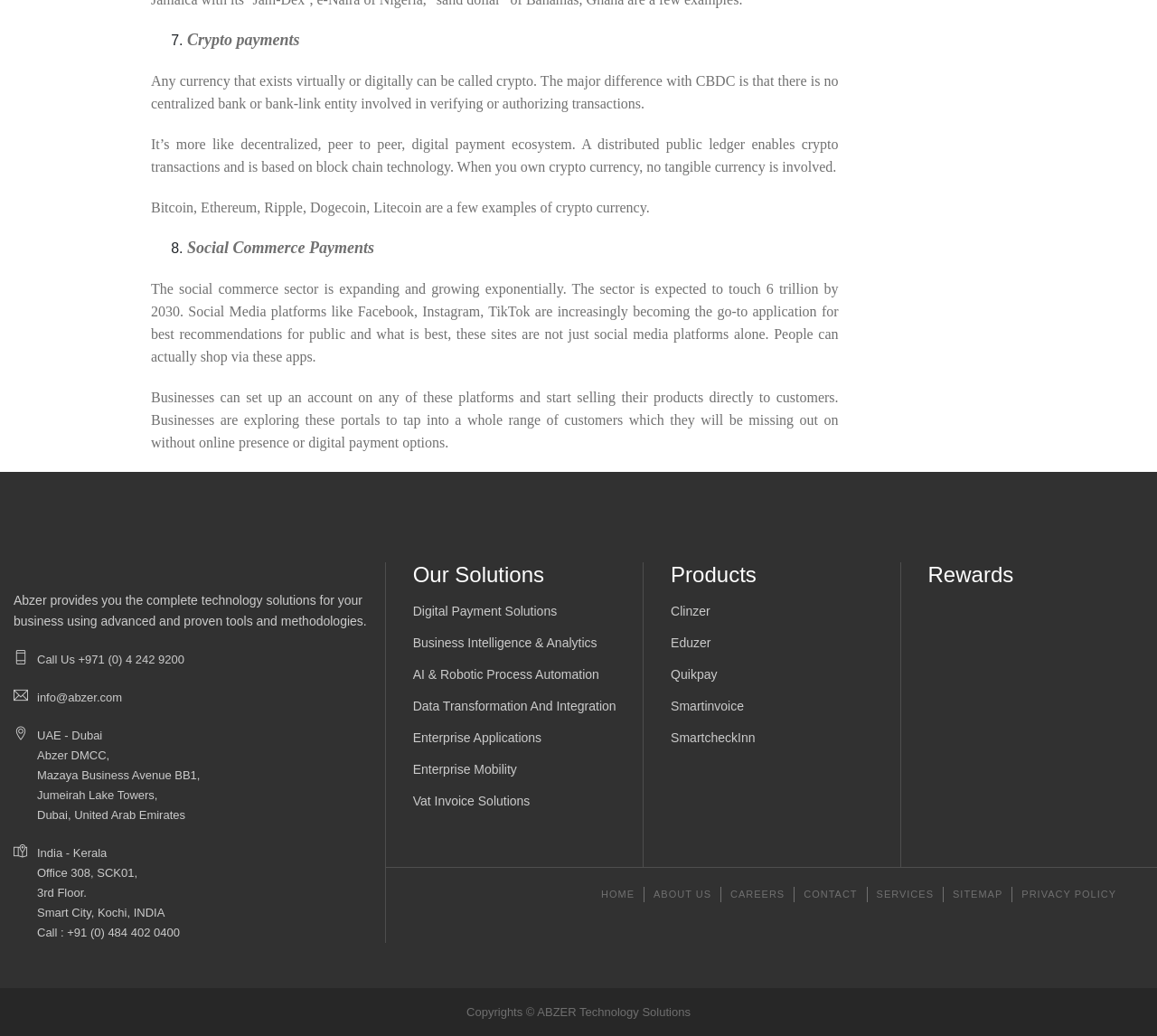Determine the bounding box coordinates for the region that must be clicked to execute the following instruction: "Go to the home page".

[0.512, 0.856, 0.557, 0.871]